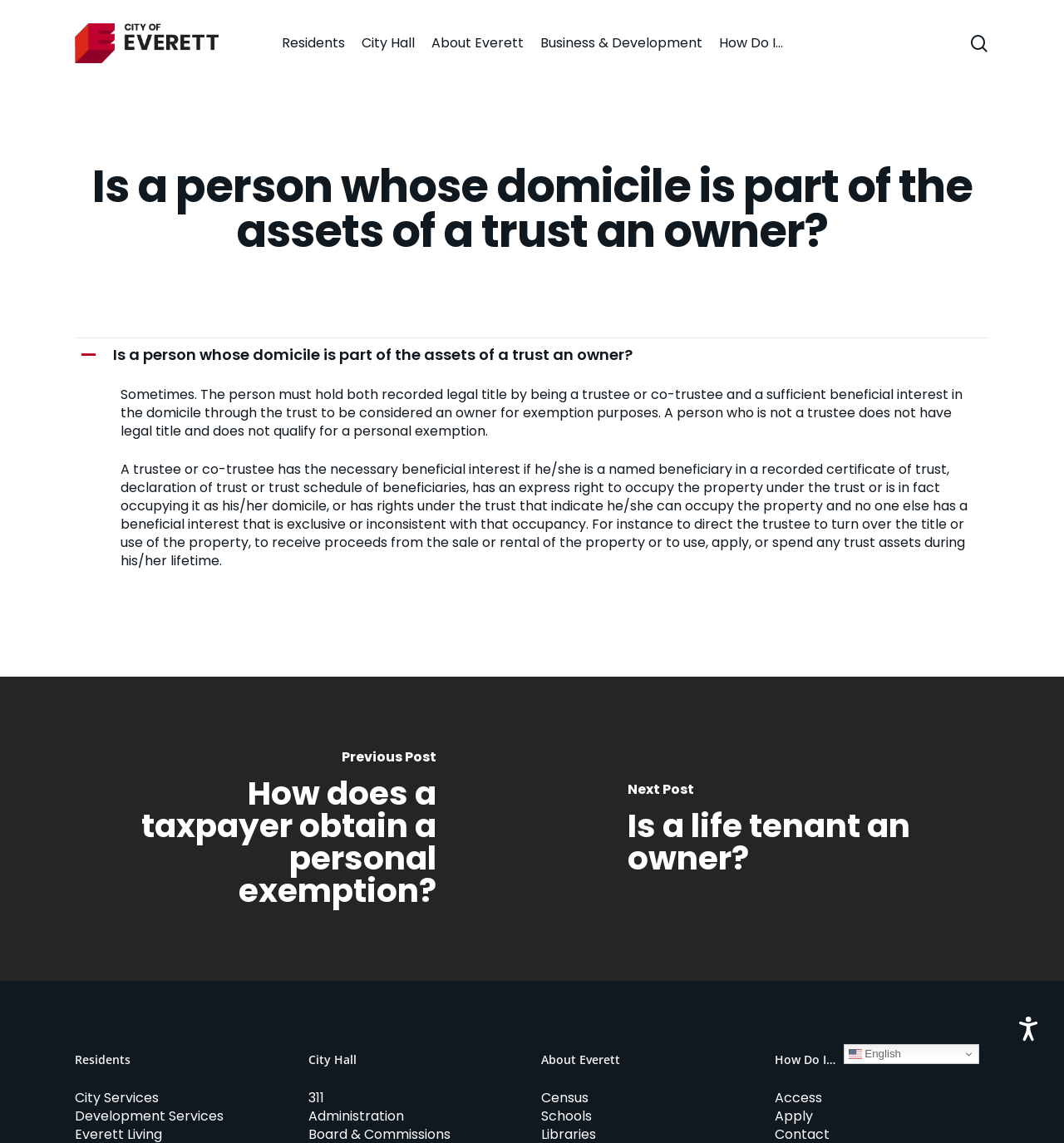Identify the bounding box coordinates of the region that needs to be clicked to carry out this instruction: "Search for something". Provide these coordinates as four float numbers ranging from 0 to 1, i.e., [left, top, right, bottom].

[0.07, 0.135, 0.93, 0.19]